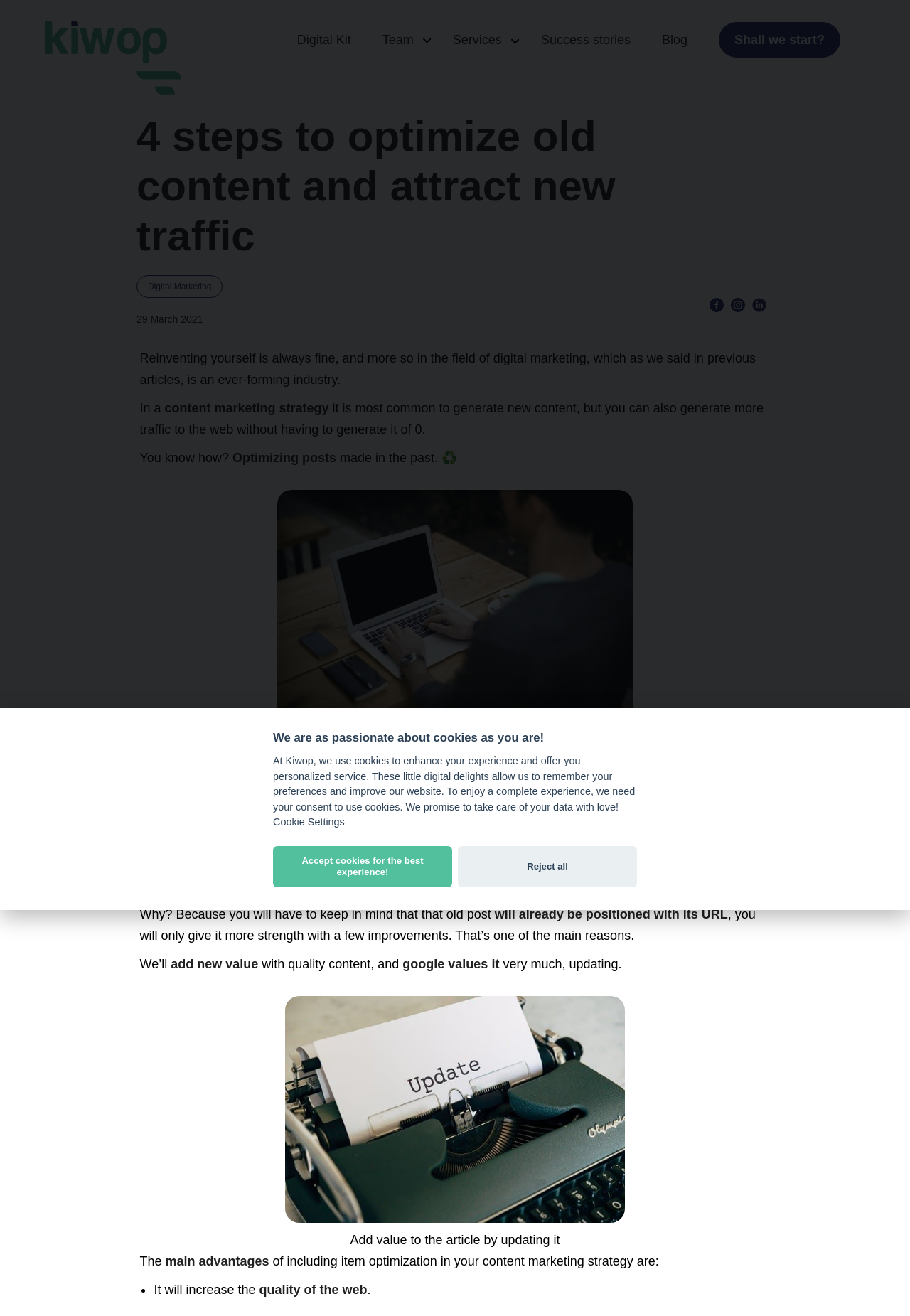What is the purpose of optimizing old content?
Answer the question with just one word or phrase using the image.

Increase web traffic